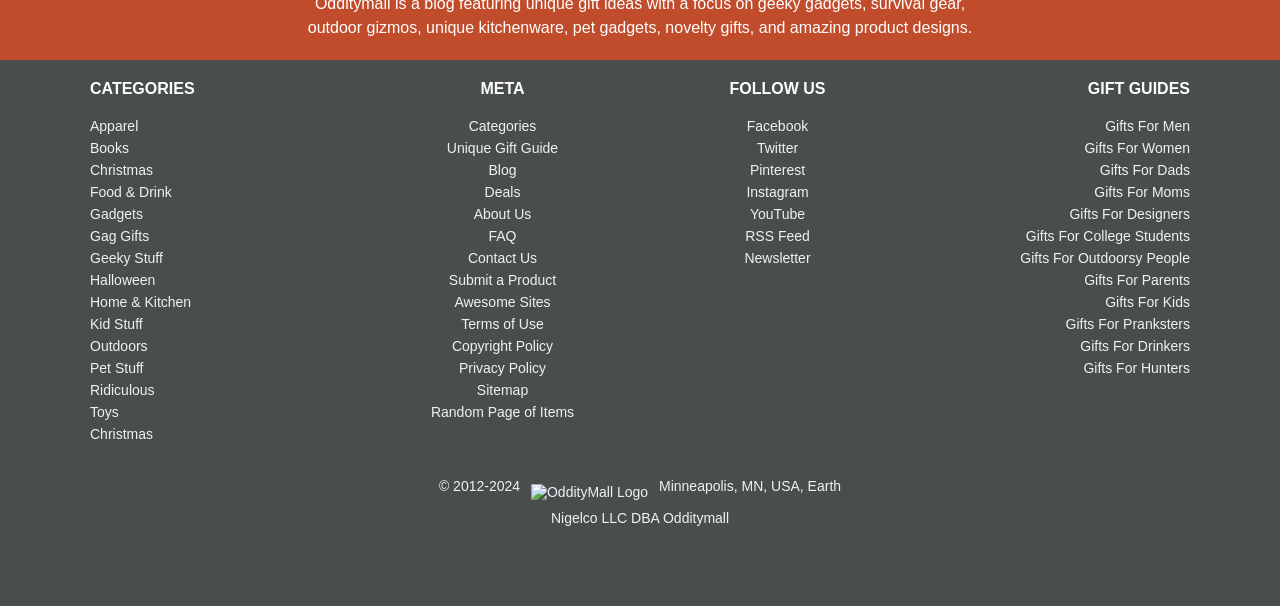What is the location of the company?
Answer the question with as much detail as possible.

I found the company location at the bottom of the webpage, where it says 'Minneapolis, MN, USA, Earth' in a static text element.